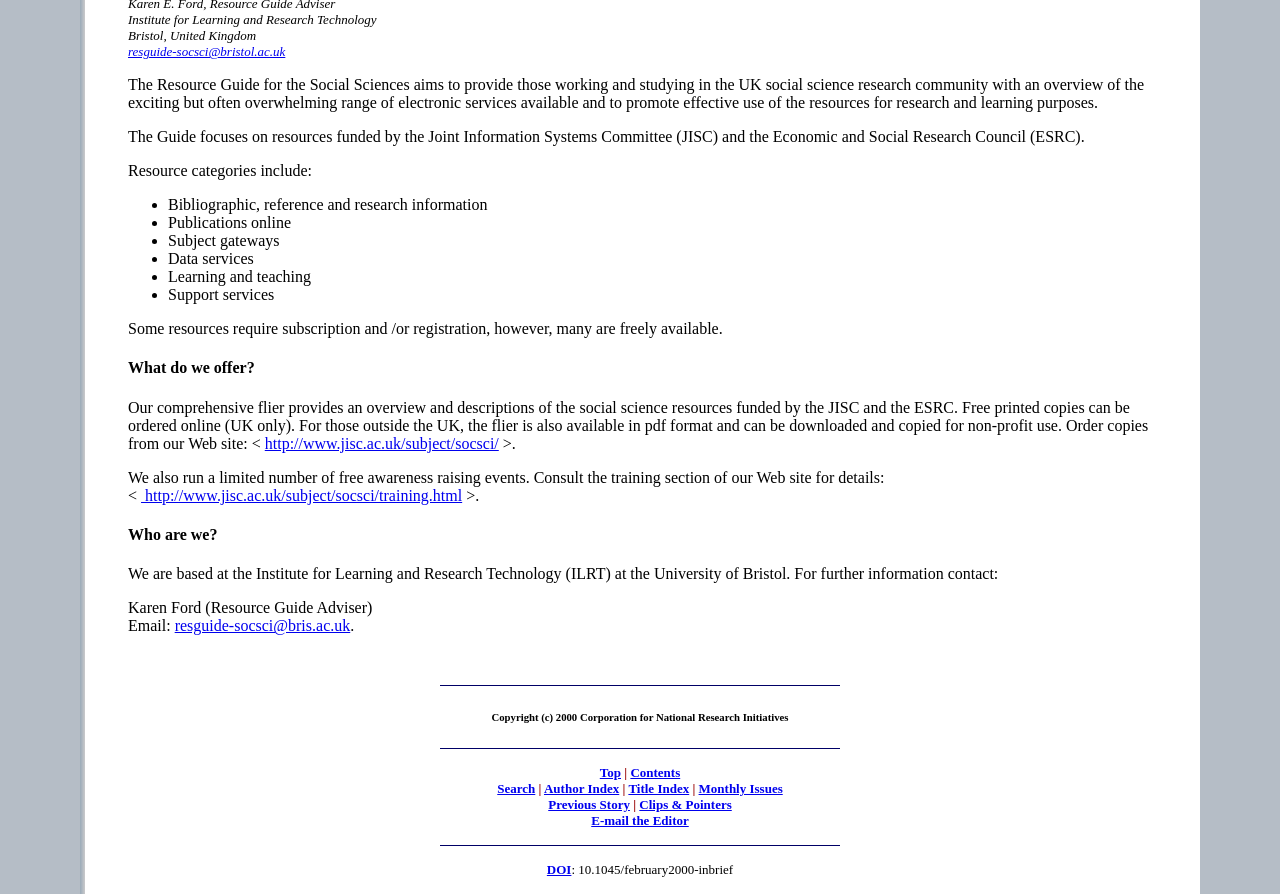What is the name of the institute?
Using the image, respond with a single word or phrase.

Institute for Learning and Research Technology